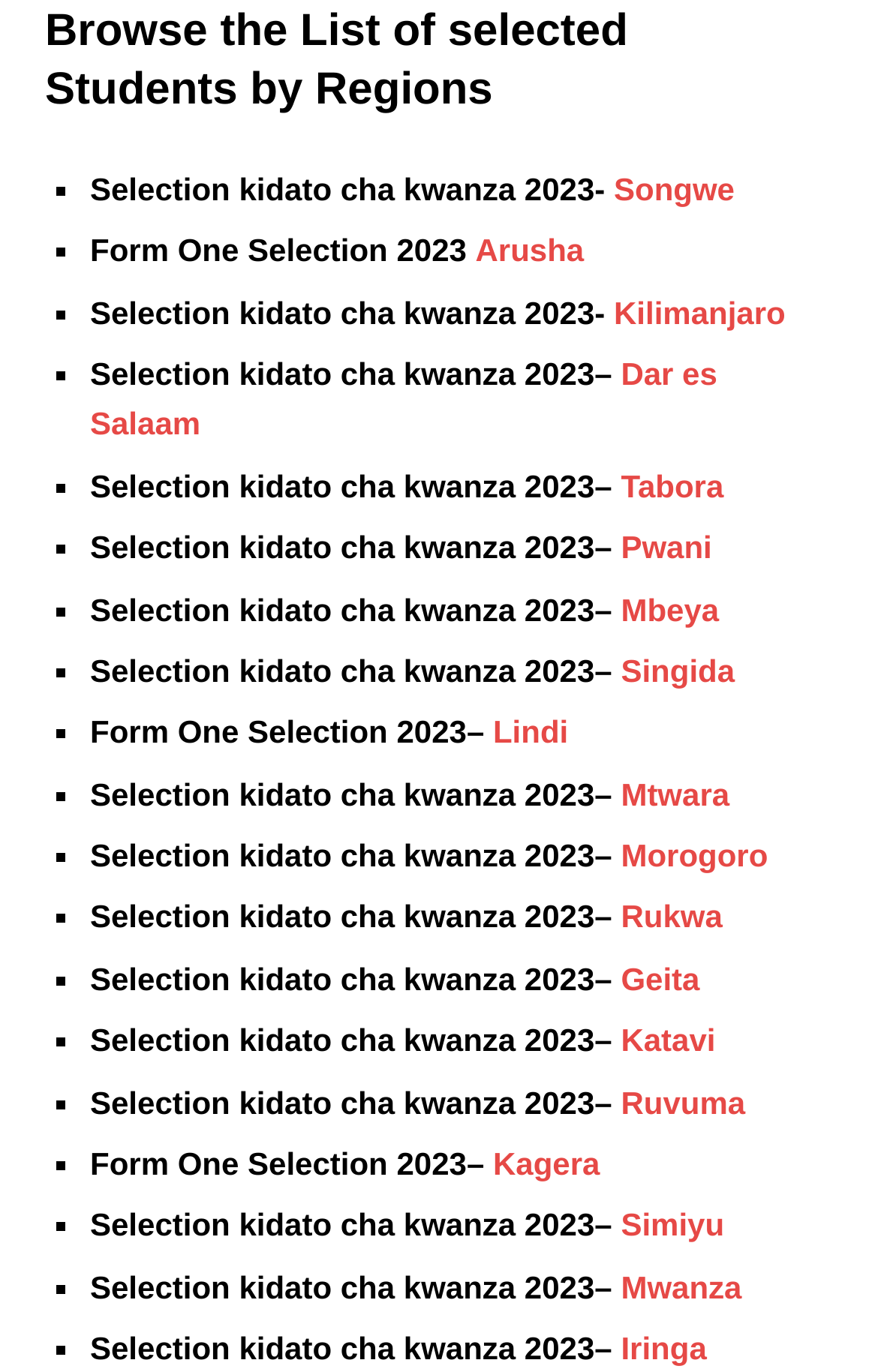Provide a brief response to the question below using a single word or phrase: 
How many regions are listed on the webpage?

20